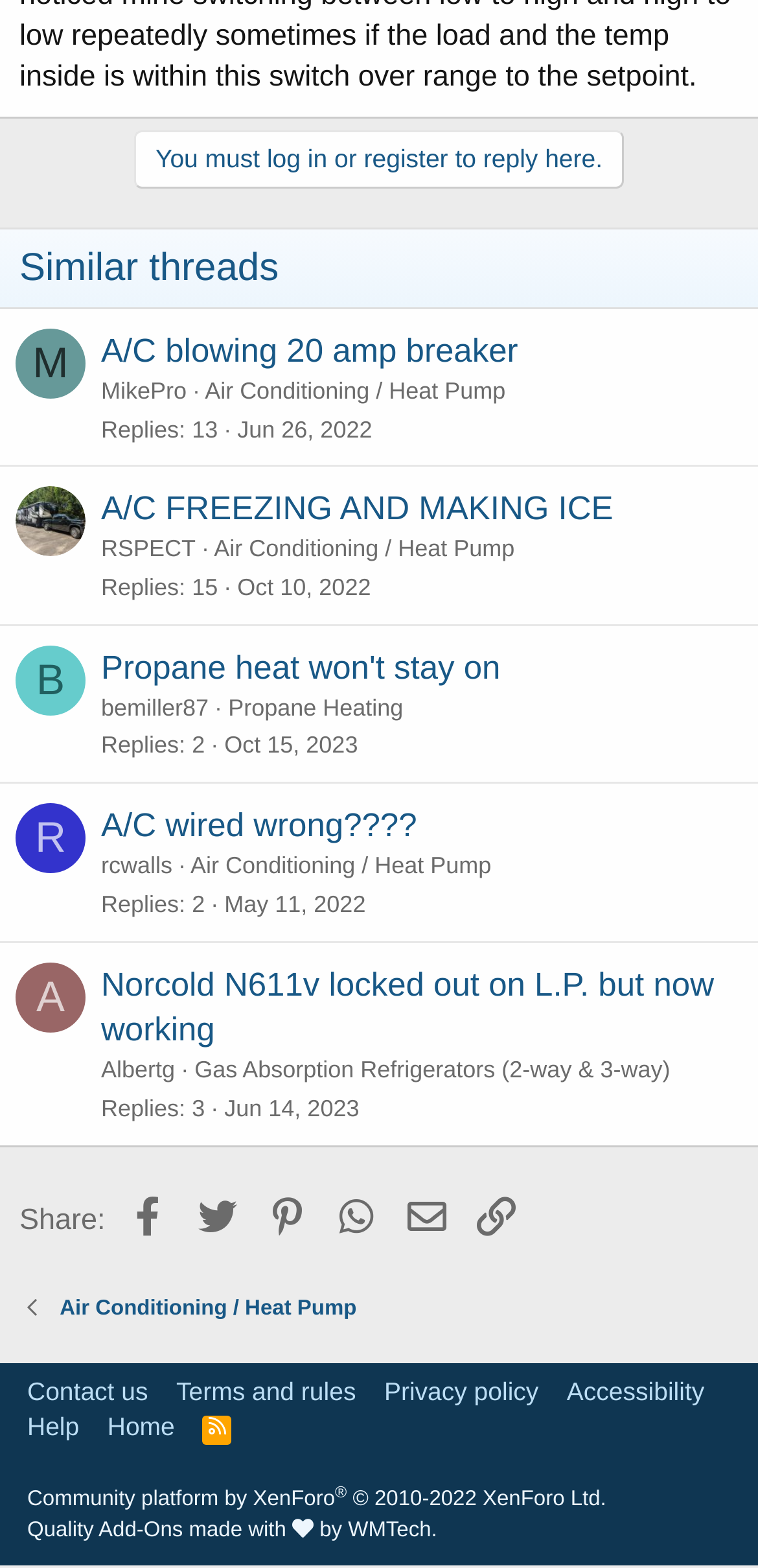Determine the coordinates of the bounding box for the clickable area needed to execute this instruction: "View the profile of user 'MikePro'".

[0.021, 0.21, 0.113, 0.254]